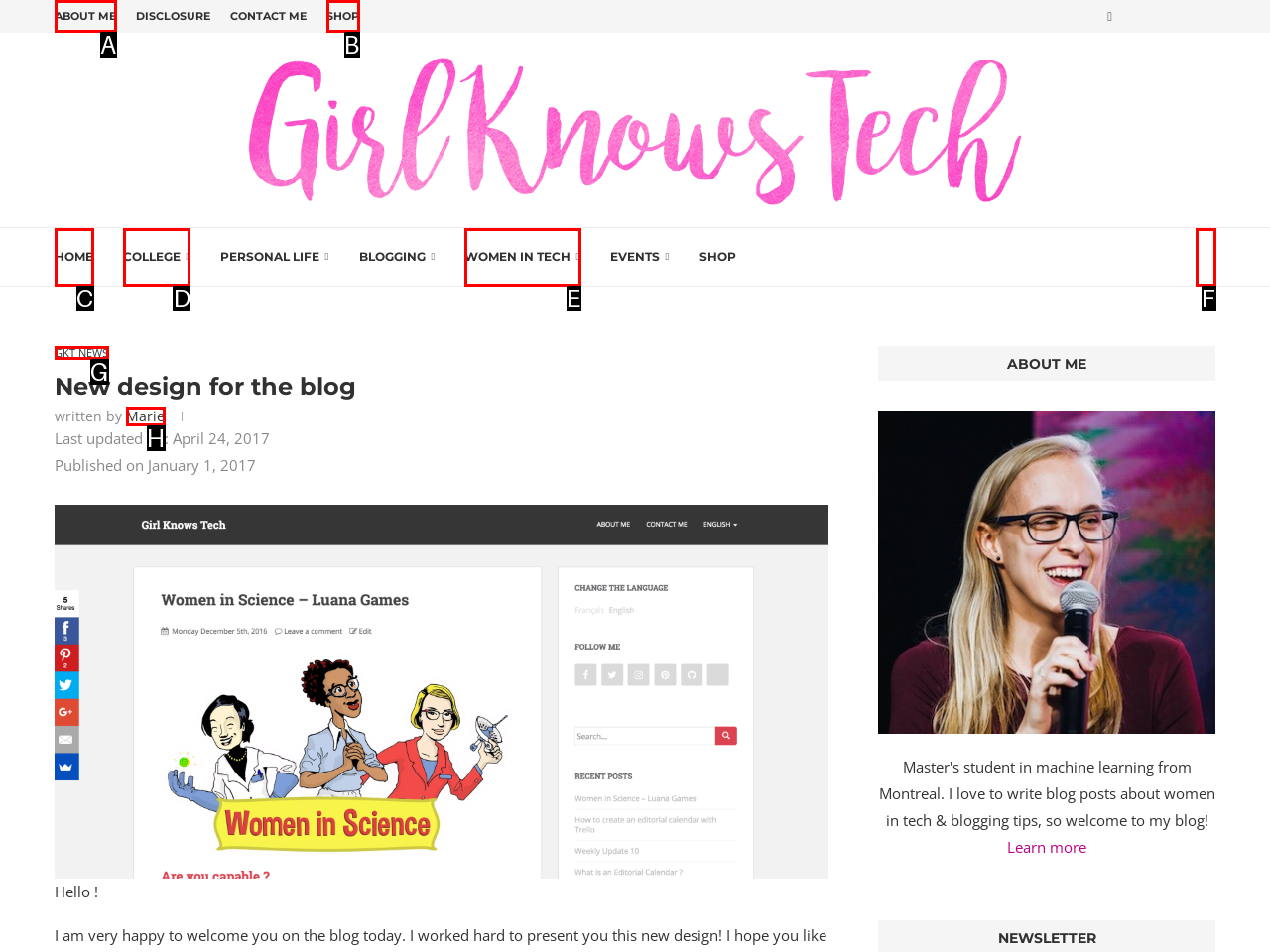Choose the option that best matches the description: Home
Indicate the letter of the matching option directly.

C